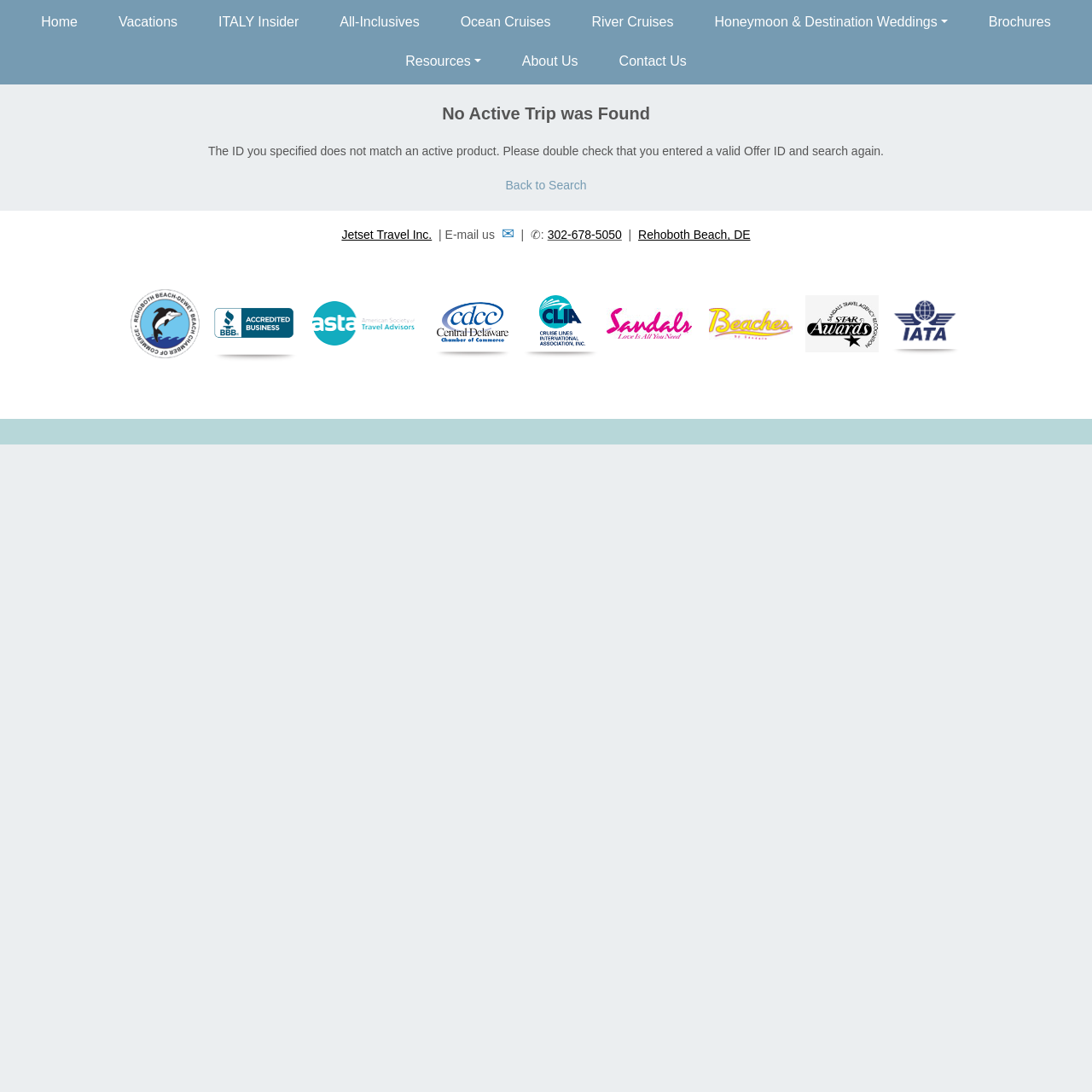Can you find the bounding box coordinates of the area I should click to execute the following instruction: "Click on Contact Us"?

[0.548, 0.039, 0.647, 0.075]